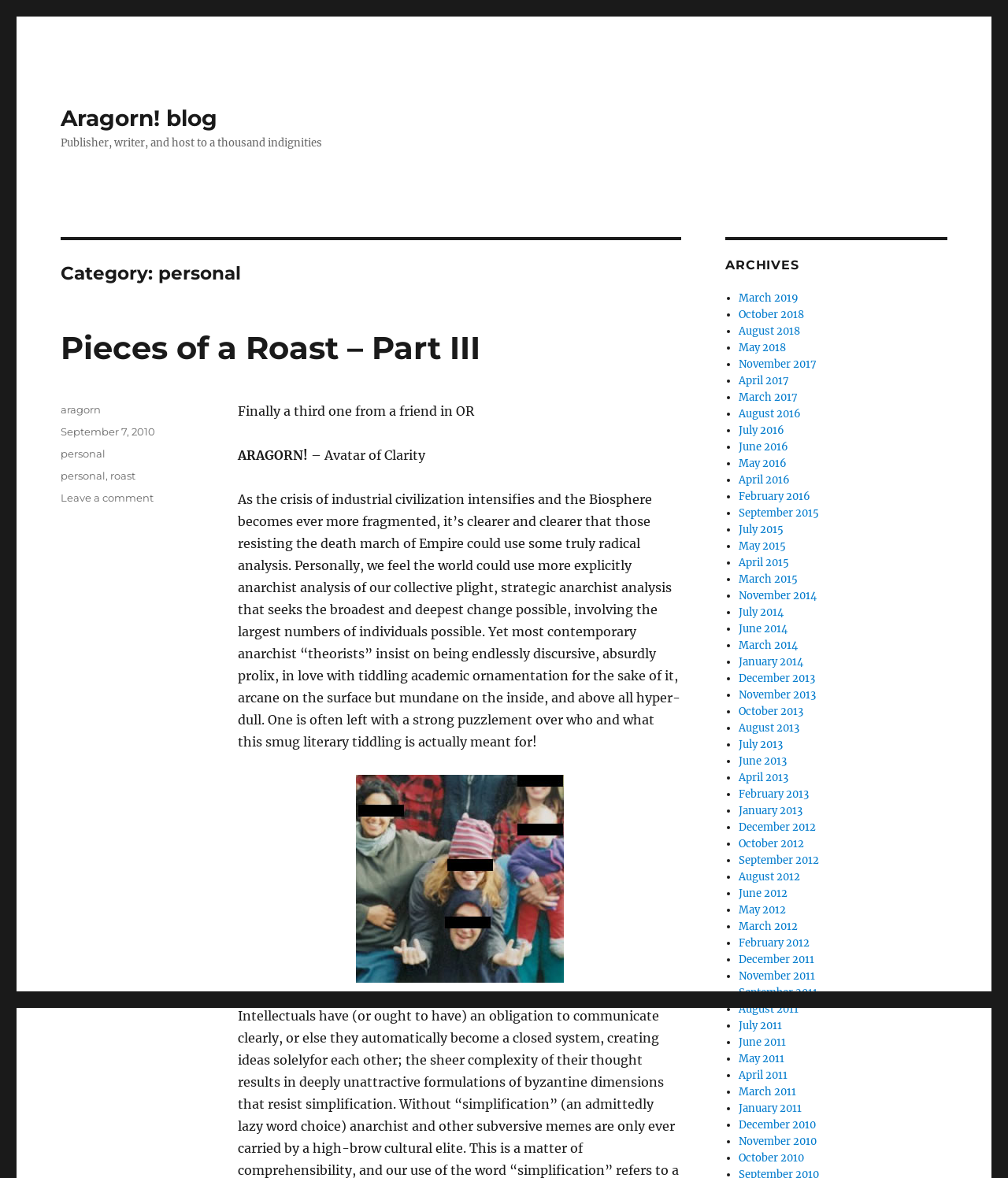Provide the bounding box coordinates for the area that should be clicked to complete the instruction: "Search for something".

None